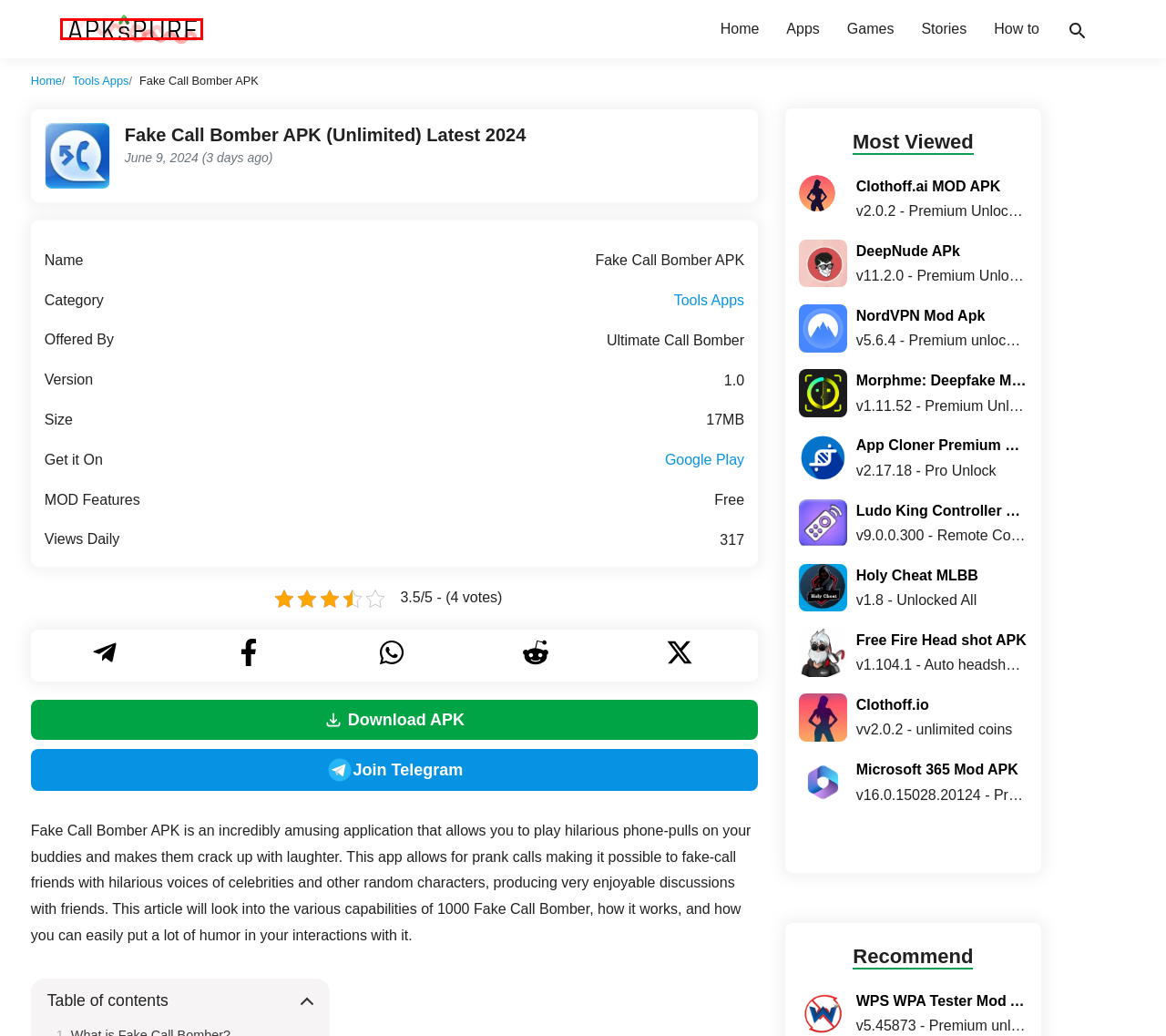Look at the screenshot of a webpage with a red bounding box and select the webpage description that best corresponds to the new page after clicking the element in the red box. Here are the options:
A. Communication Apps Archives - APKsPure
B. Free Fire Headshot APK Download
C. Stories - APKsPure
D. MorphMe PRO APK v1.4.9 (Mod/Unlocked) For Android
E. Deepnude APK v11.2.0 (No Ads, Premium Unlocked)
F. Tools Apps Archives - APKsPure
G. Android Games Archives - APKsPure
H. APKsPure - Free Apps & Games APK Download for Android™

H